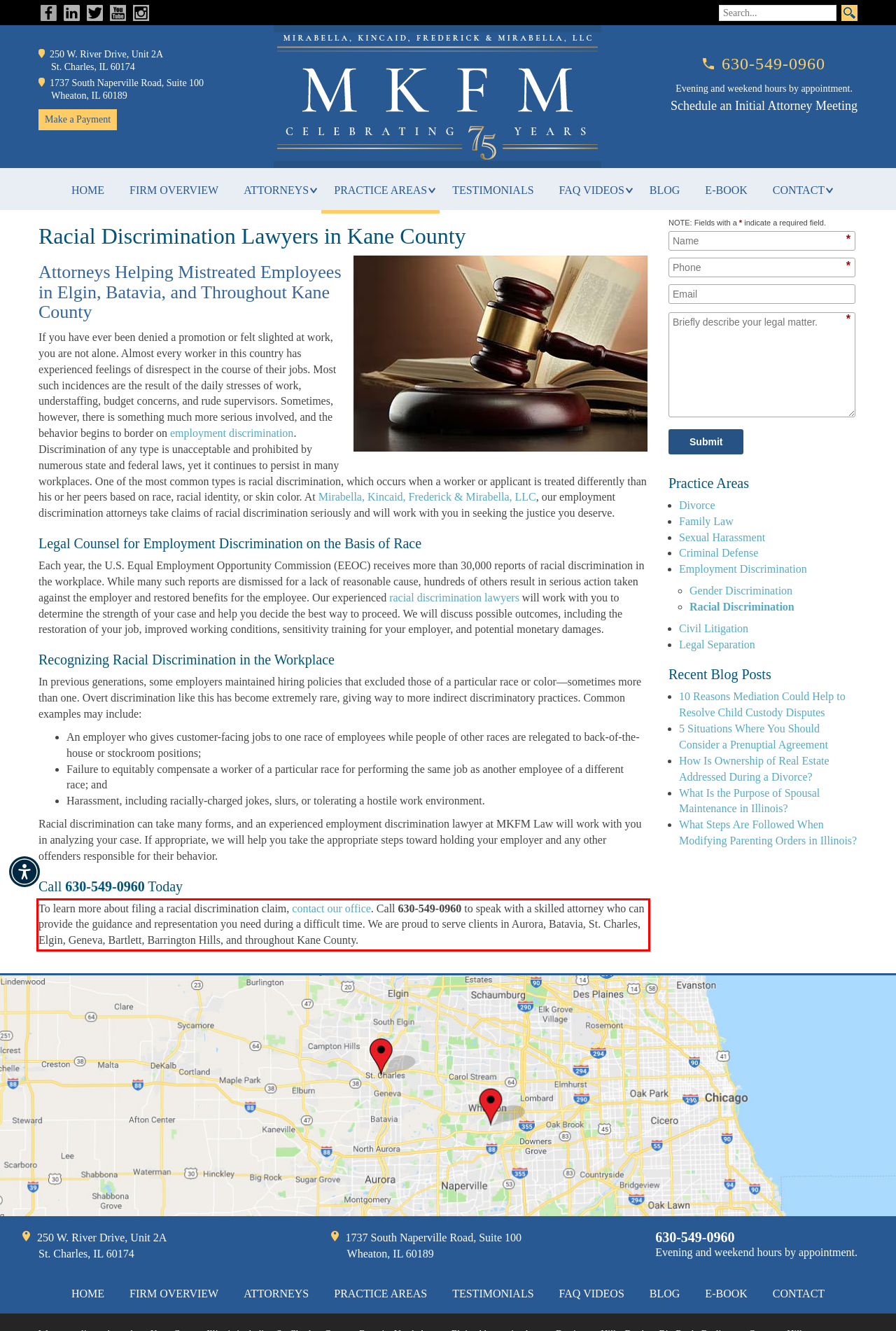Examine the webpage screenshot, find the red bounding box, and extract the text content within this marked area.

To learn more about filing a racial discrimination claim, contact our office. Call 630-549-0960 to speak with a skilled attorney who can provide the guidance and representation you need during a difficult time. We are proud to serve clients in Aurora, Batavia, St. Charles, Elgin, Geneva, Bartlett, Barrington Hills, and throughout Kane County.